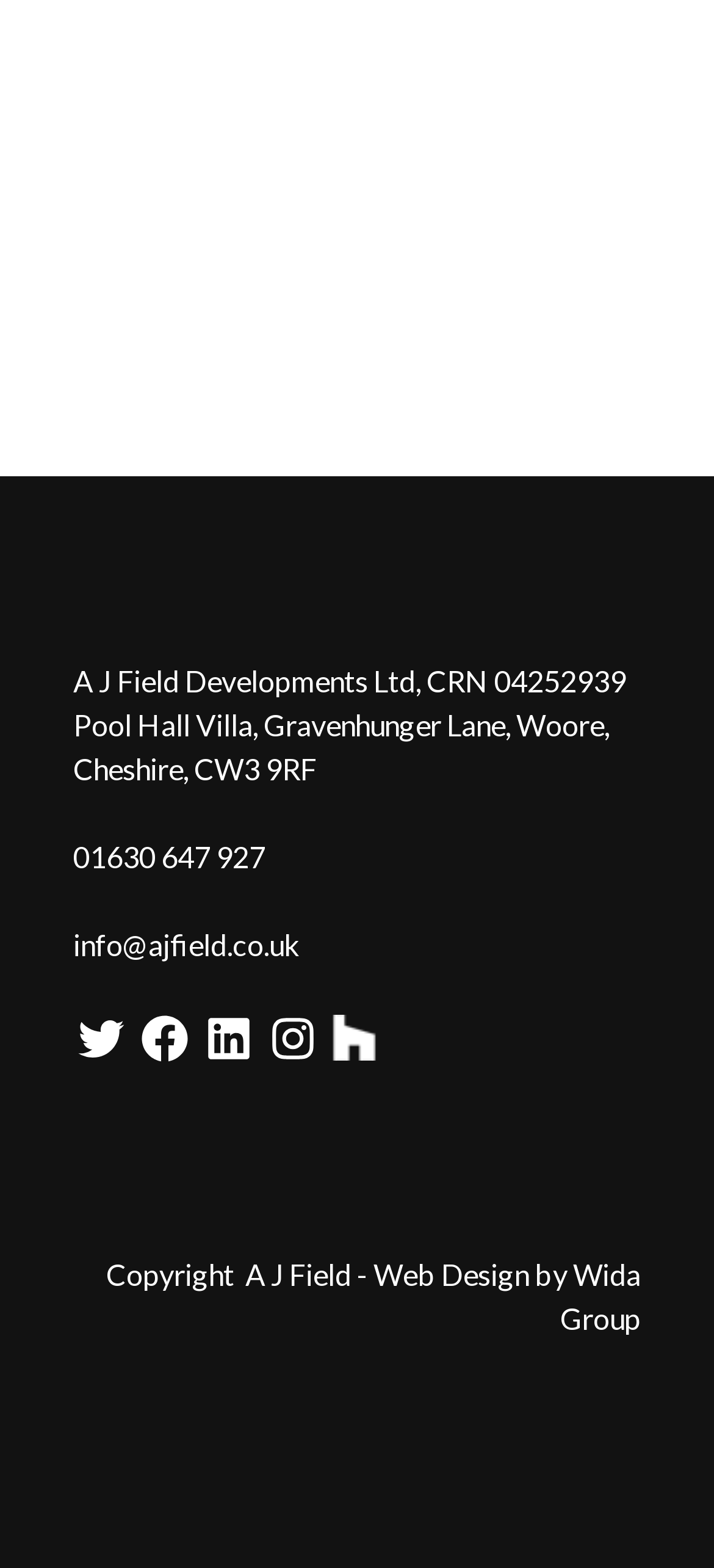What is the phone number?
Carefully analyze the image and provide a detailed answer to the question.

The phone number is obtained from the link element that contains the phone number, which is located below the company address.